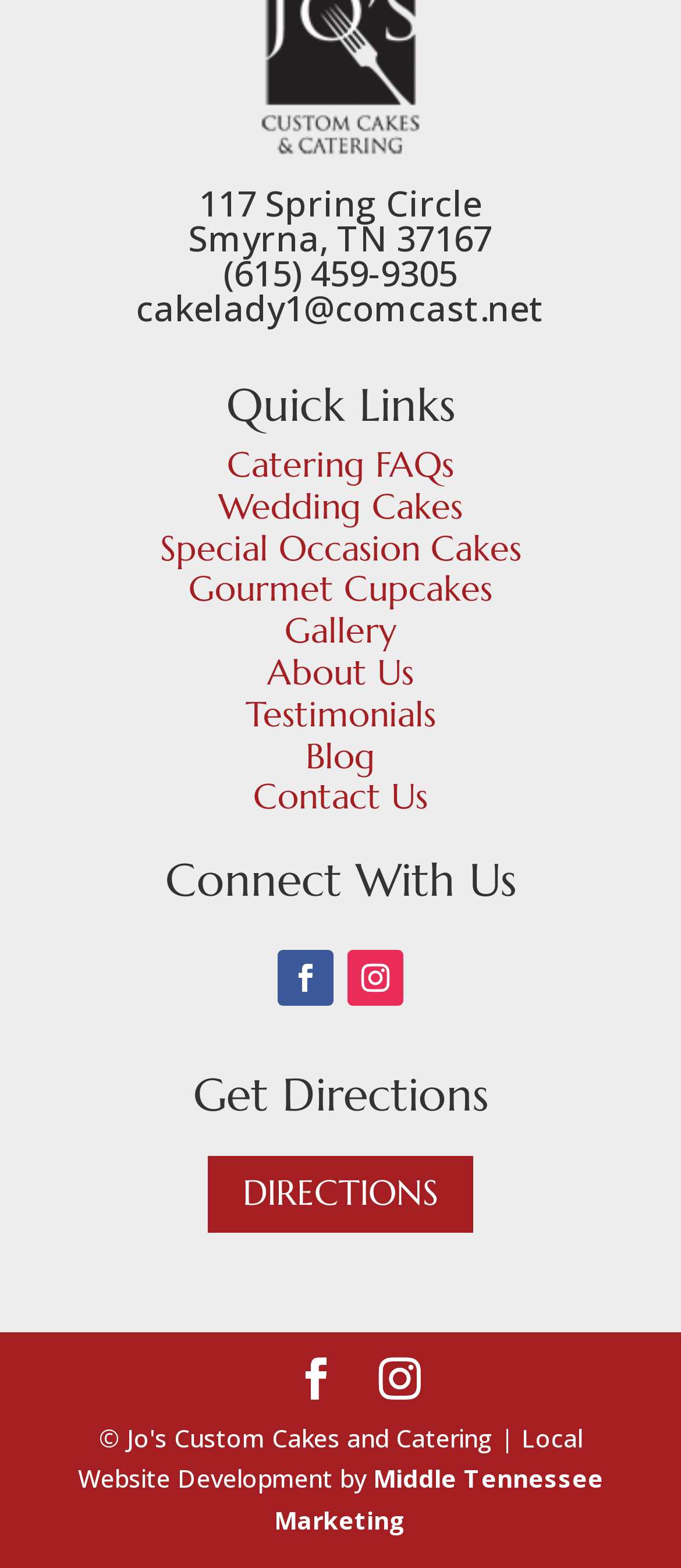Based on the element description Wedding Cakes, identify the bounding box of the UI element in the given webpage screenshot. The coordinates should be in the format (top-left x, top-left y, bottom-right x, bottom-right y) and must be between 0 and 1.

[0.321, 0.309, 0.679, 0.337]